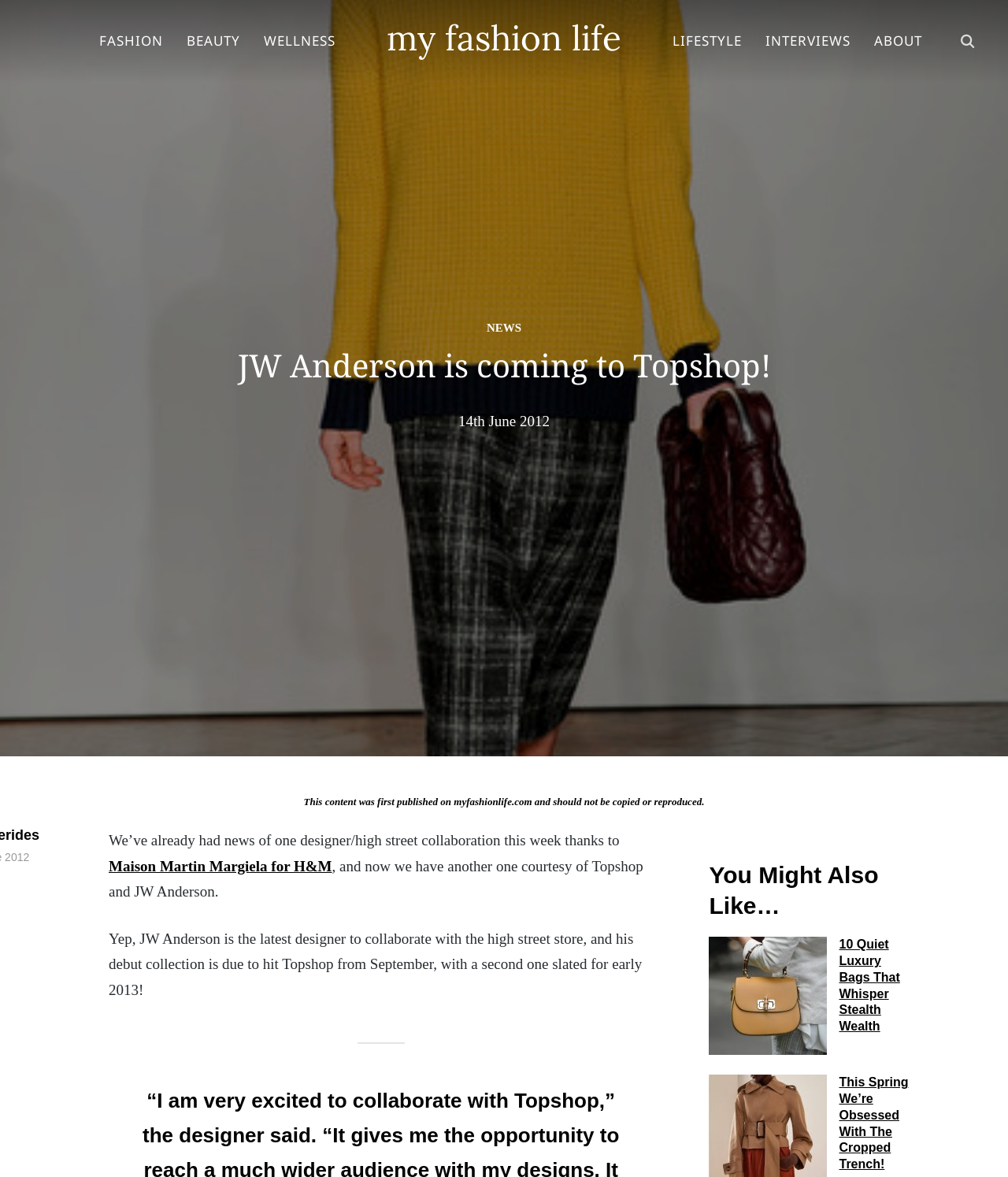Locate the bounding box coordinates of the area that needs to be clicked to fulfill the following instruction: "Read about Maison Martin Margiela for H&M". The coordinates should be in the format of four float numbers between 0 and 1, namely [left, top, right, bottom].

[0.108, 0.729, 0.329, 0.743]